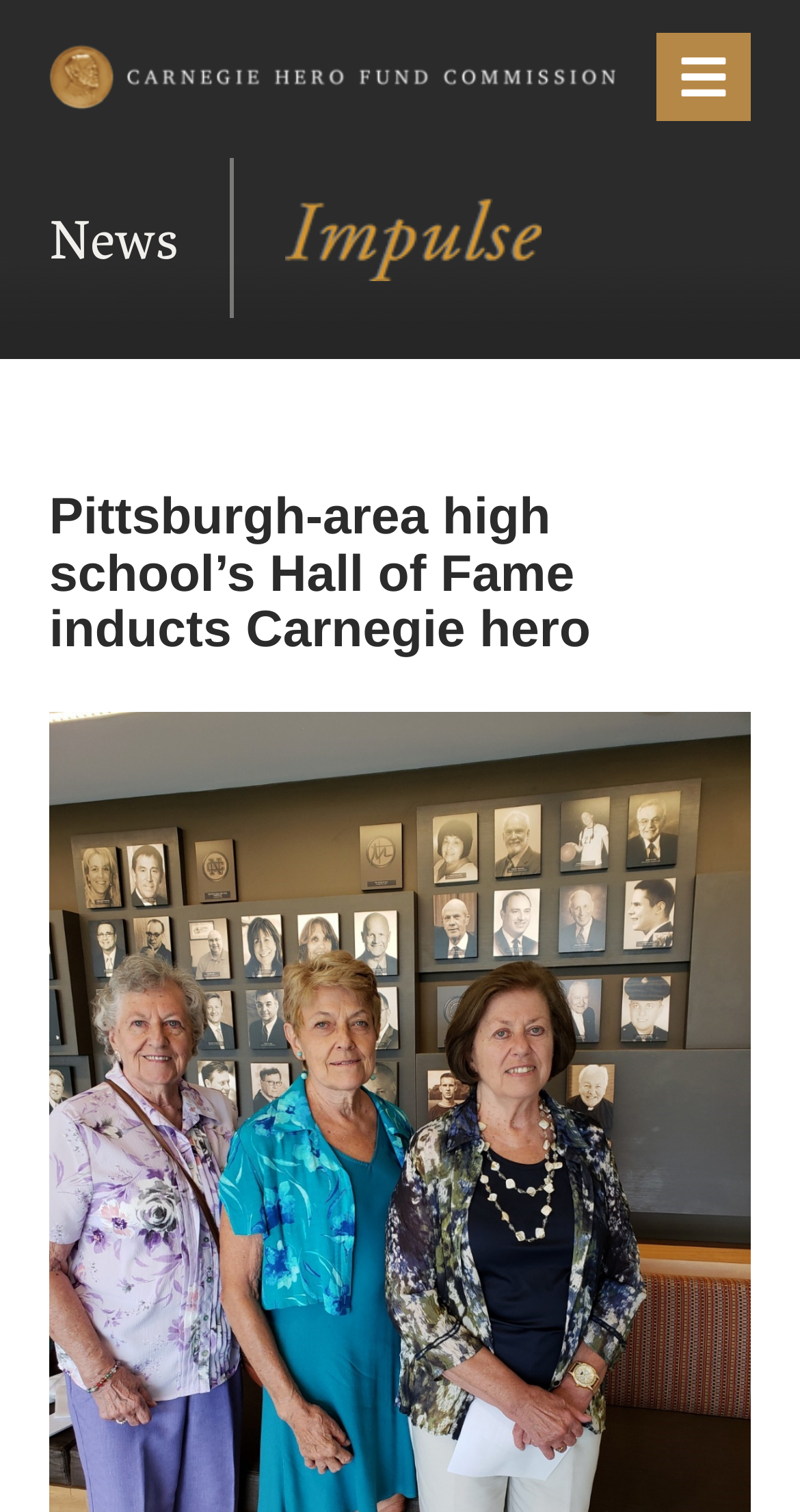What is the category of the news article?
Please provide a single word or phrase answer based on the image.

News